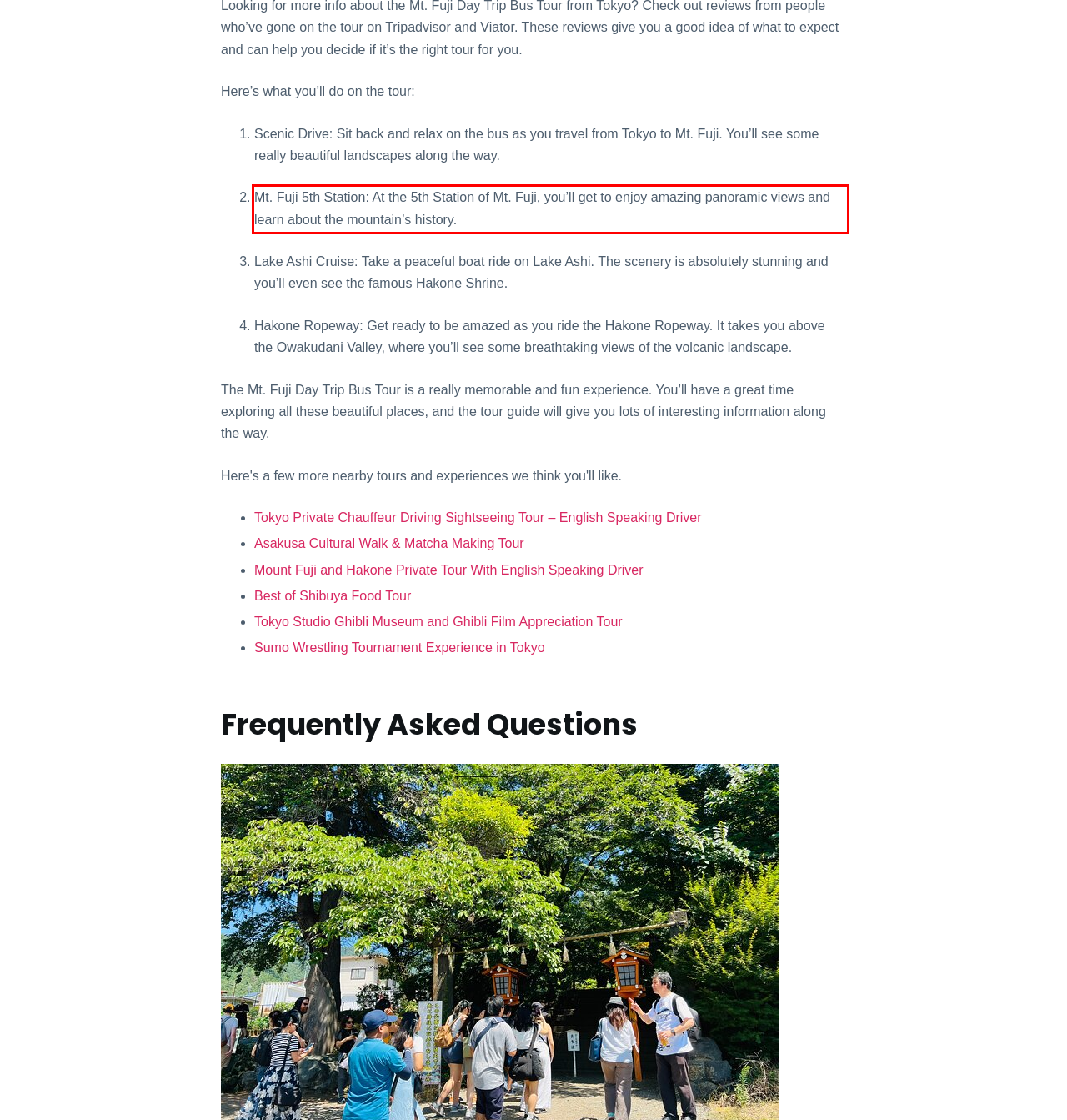There is a screenshot of a webpage with a red bounding box around a UI element. Please use OCR to extract the text within the red bounding box.

Mt. Fuji 5th Station: At the 5th Station of Mt. Fuji, you’ll get to enjoy amazing panoramic views and learn about the mountain’s history.